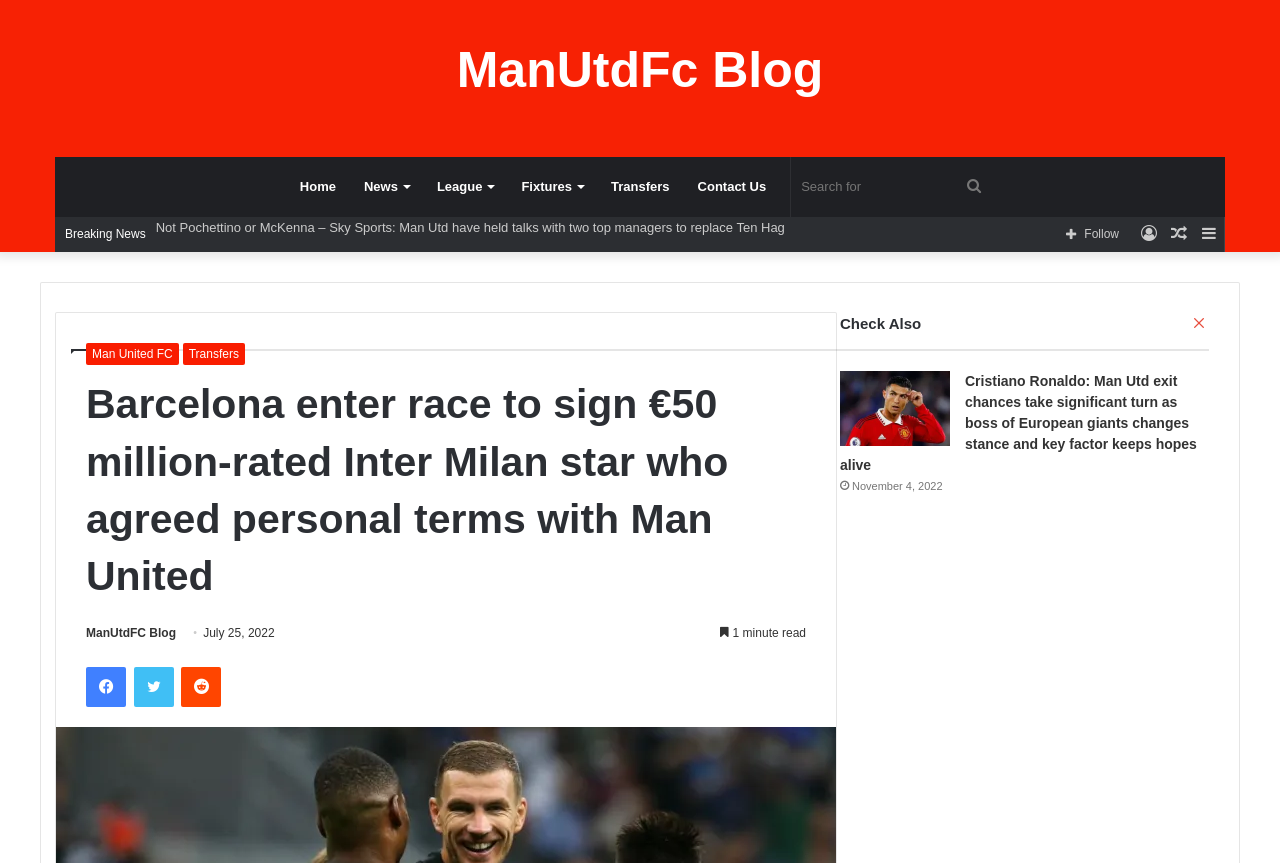Give a complete and precise description of the webpage's appearance.

The webpage appears to be a blog article from ManUtdFc Blog, with a focus on Manchester United football news. At the top, there is a primary navigation menu with links to "Home", "News", "League", "Fixtures", "Transfers", and "Contact Us". Next to the navigation menu, there is a search bar with a "Search for" textbox and a "Search" button.

Below the navigation menu, there is a secondary navigation menu with links to "Breaking News" and other articles. The main article title, "Barcelona enter race to sign €50 million-rated Inter Milan star who agreed personal terms with Man United", is prominently displayed, along with the date "July 25, 2022" and an estimated "1 minute read" time.

The article content is not explicitly described in the accessibility tree, but it likely contains text about the topic mentioned in the title. On the right side of the article, there are links to social media platforms, including Facebook, Twitter, and Reddit.

Further down the page, there is a section labeled "Check Also" with a link to another article, "Cristiano Ronaldo: Man Utd exit chances take significant turn as boss of European giants changes stance and key factor keeps hopes alive". This link is accompanied by an image. There is also a "Close" button in the top-right corner of the page.

At the bottom of the page, there is another link to the same Cristiano Ronaldo article, along with the date "November 4, 2022". Overall, the webpage appears to be a news article page with a focus on Manchester United football news and related topics.